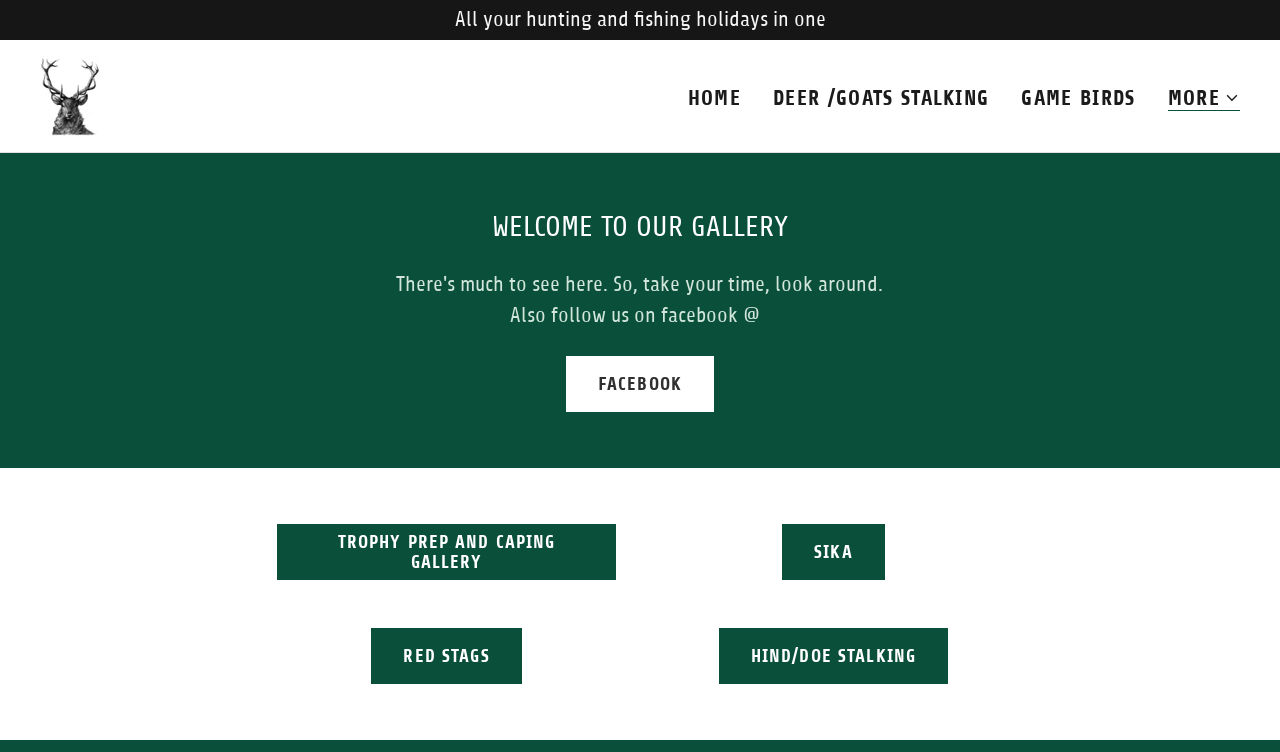What is the name of the company?
Give a one-word or short phrase answer based on the image.

Prohunt Ltd